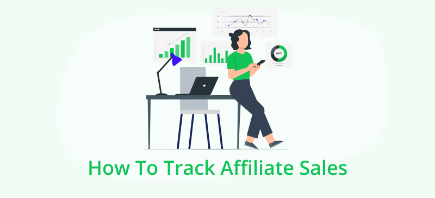Generate an in-depth description of the image.

This vibrant illustration depicts a woman sitting at a modern office desk, engaged in tracking affiliate sales. She is dressed in a green shirt and holds a smartphone, symbolizing the blend of technology and marketing. Behind her, a computer monitor displays various performance graphs and charts, which provide insights into sales metrics. The background features a digital display with further visual data that enhances the analytical theme of affiliate marketing. Below the image, the title “How To Track Affiliate Sales” is prominently showcased in bold green text, indicating the tutorial focus of the content. This visual serves as an engaging introduction to the strategies and tools necessary for optimizing affiliate sales performance.